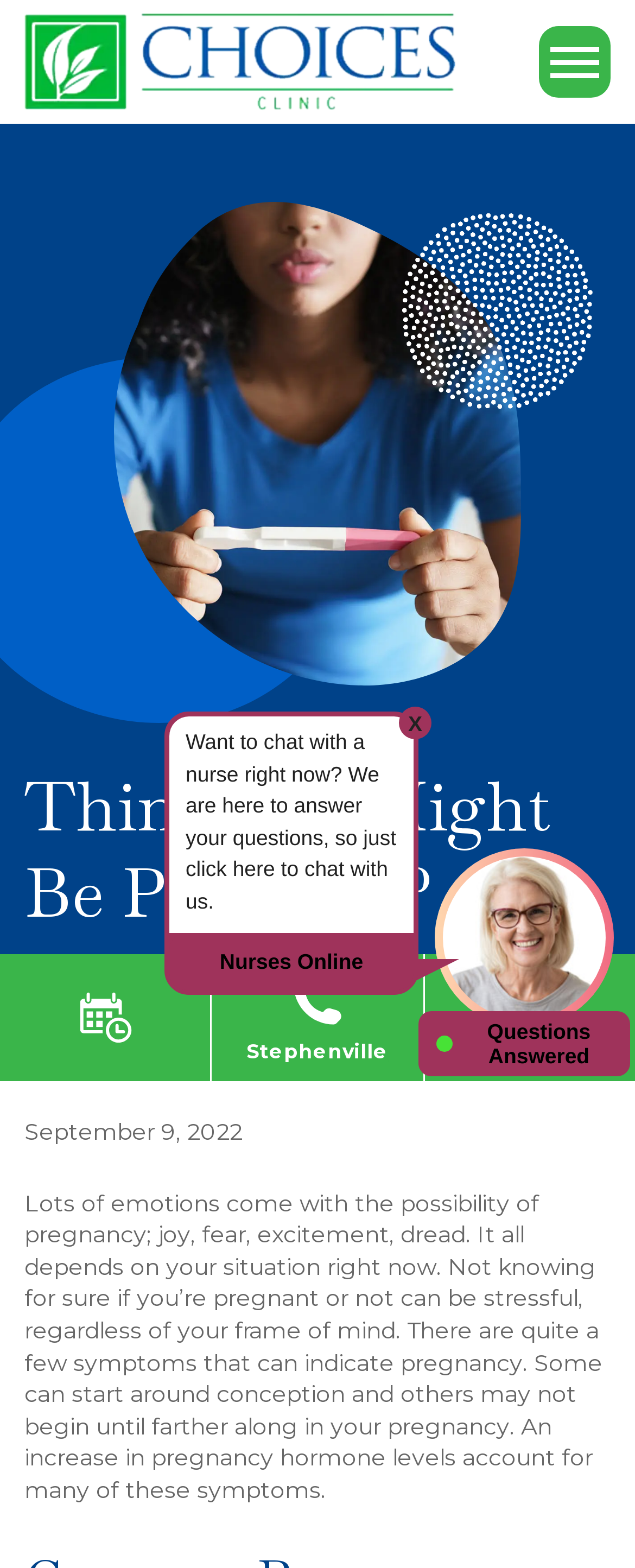Using the details in the image, give a detailed response to the question below:
What is the purpose of the iframe?

I found an iframe element with the name 'hopesync_chatwidget_iframe', which suggests that it is used for a chat widget or a live chat feature on the website.